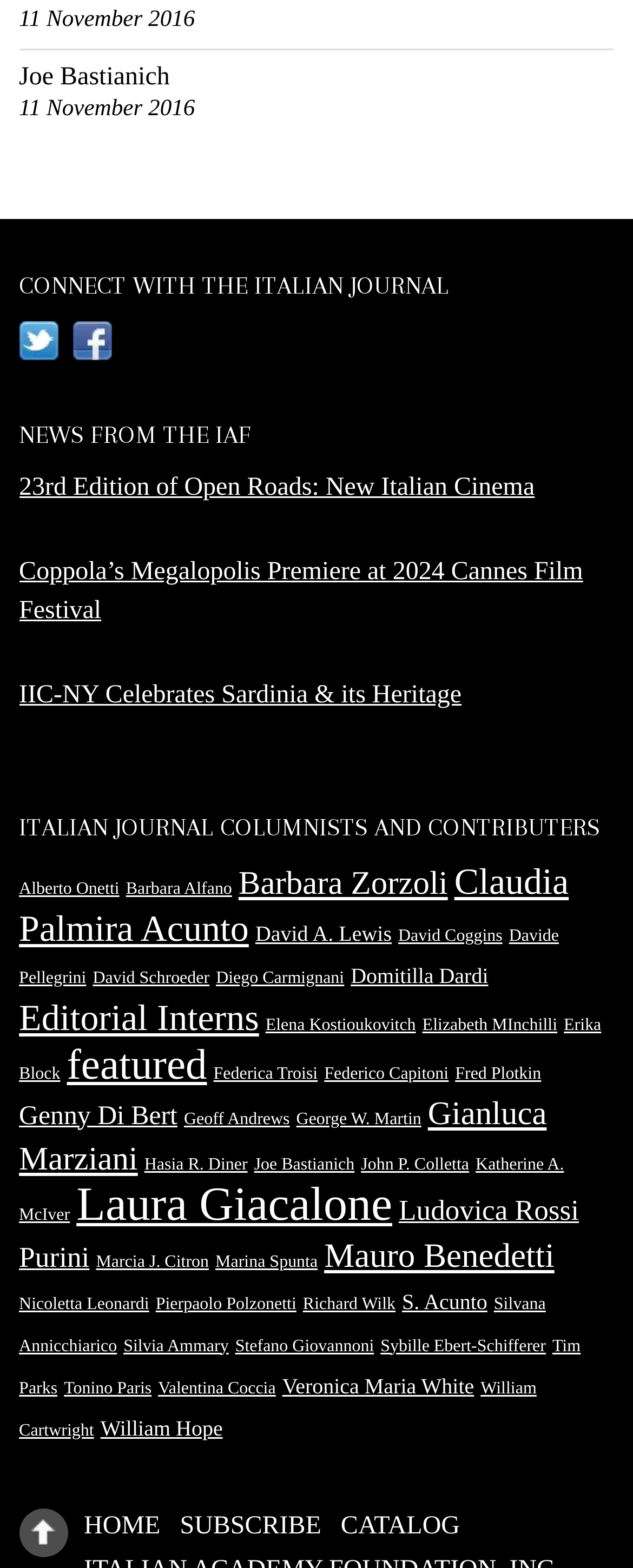How many items does Claudia Palmira Acunto have?
Answer the question with just one word or phrase using the image.

12